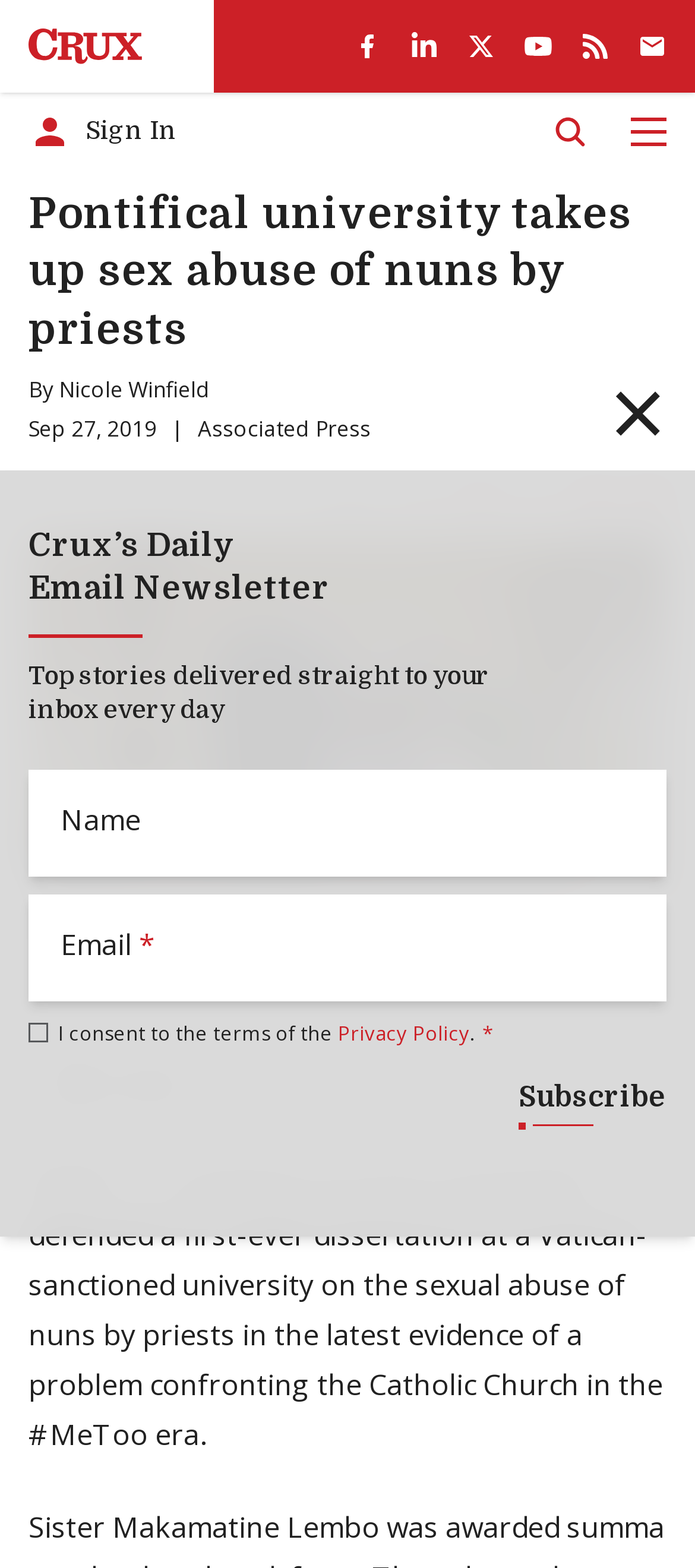What is the date of the article?
Refer to the image and offer an in-depth and detailed answer to the question.

I found the answer by looking at the time element, which mentions the date of the article, Sep 27, 2019.